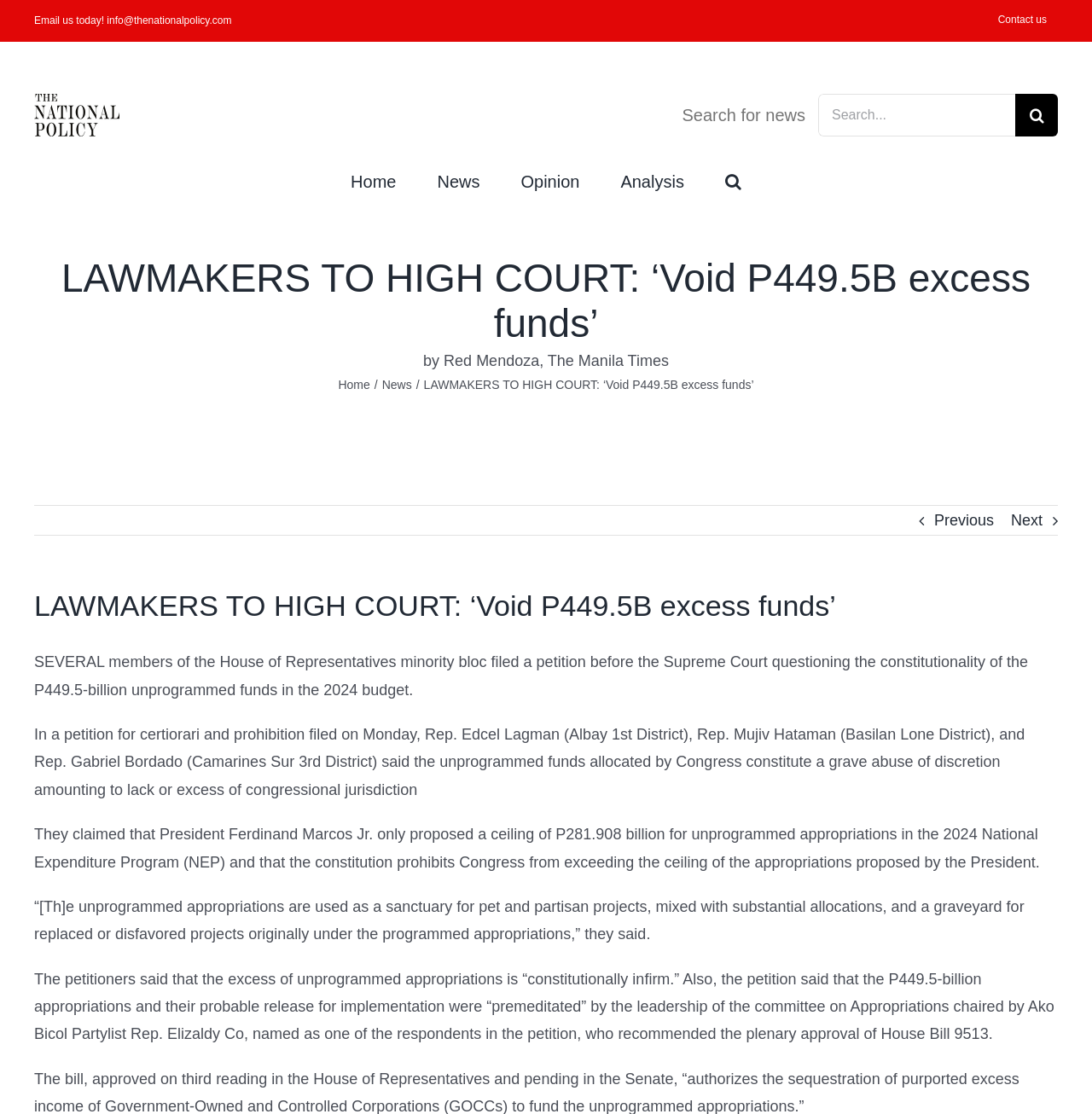Locate the bounding box coordinates of the area you need to click to fulfill this instruction: 'Email us today!'. The coordinates must be in the form of four float numbers ranging from 0 to 1: [left, top, right, bottom].

[0.031, 0.013, 0.212, 0.024]